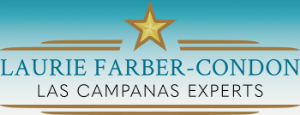What is the expertise of Laurie Farber-Condon highlighted in the logo?
Refer to the screenshot and deliver a thorough answer to the question presented.

The logo positions Laurie Farber-Condon as a knowledgeable resource for prospective buyers and sellers in the region, specifically highlighting her expertise in the real estate market, particularly in Las Campanas, New Mexico.